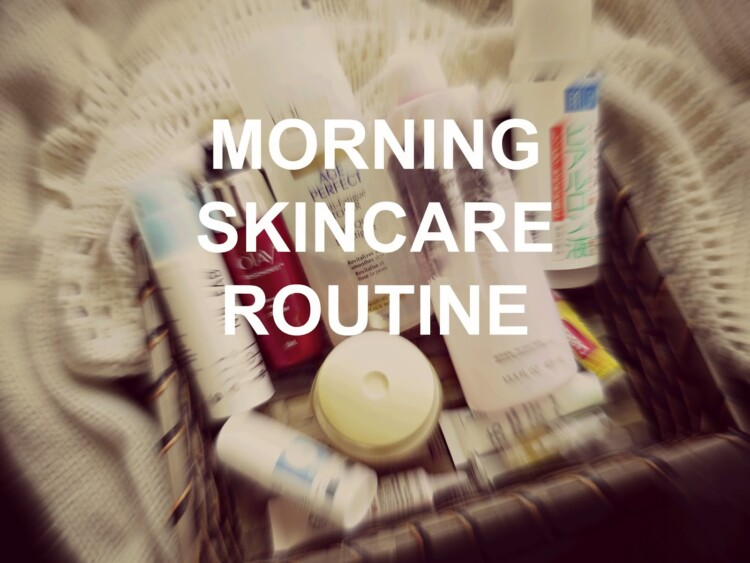Please provide a one-word or short phrase answer to the question:
What season is the skincare routine suitable for?

Autumn